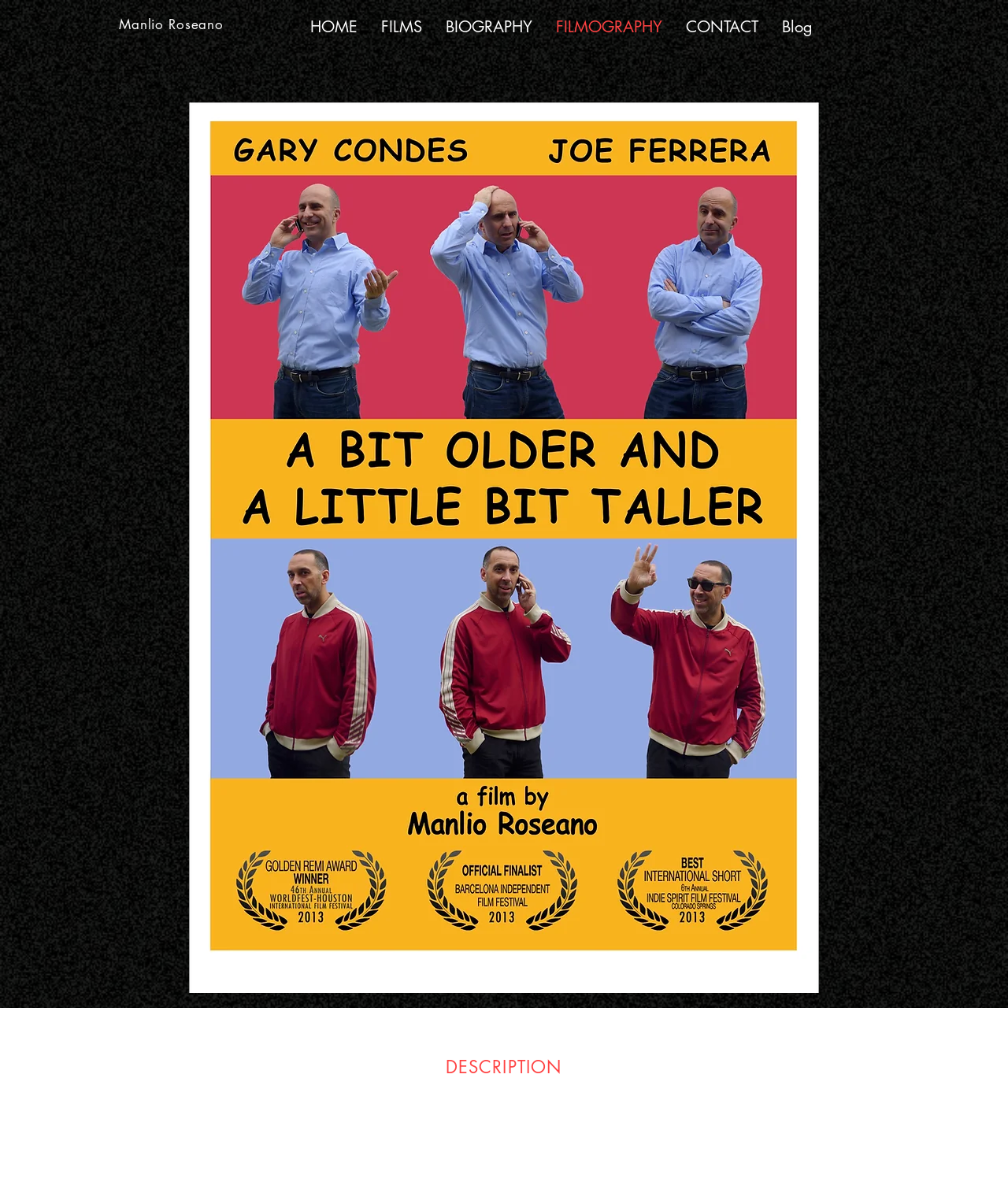Respond to the following question with a brief word or phrase:
What is the name of the short film?

A bit older and a little bit taller